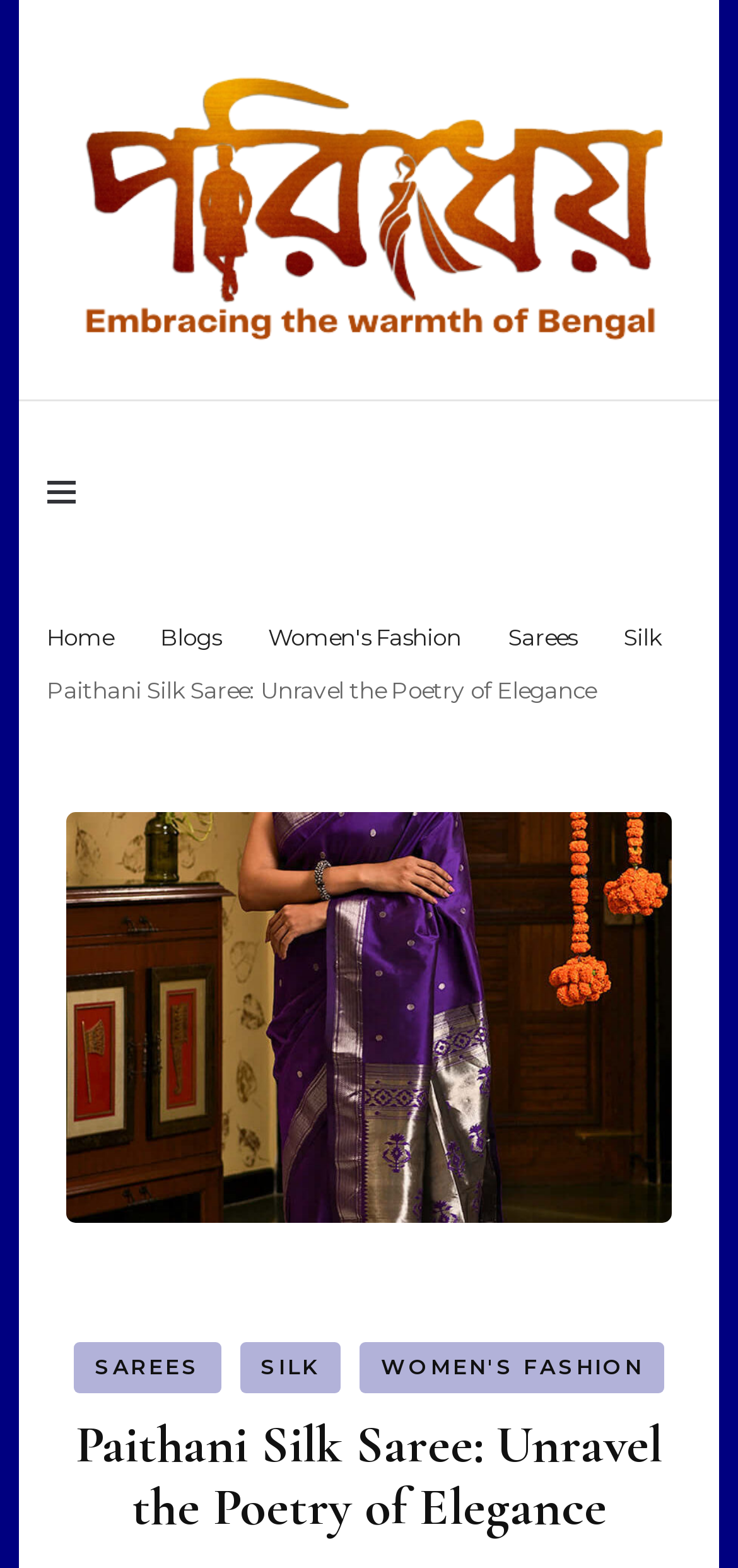Give a short answer using one word or phrase for the question:
How many links are there in the sub-menu?

3